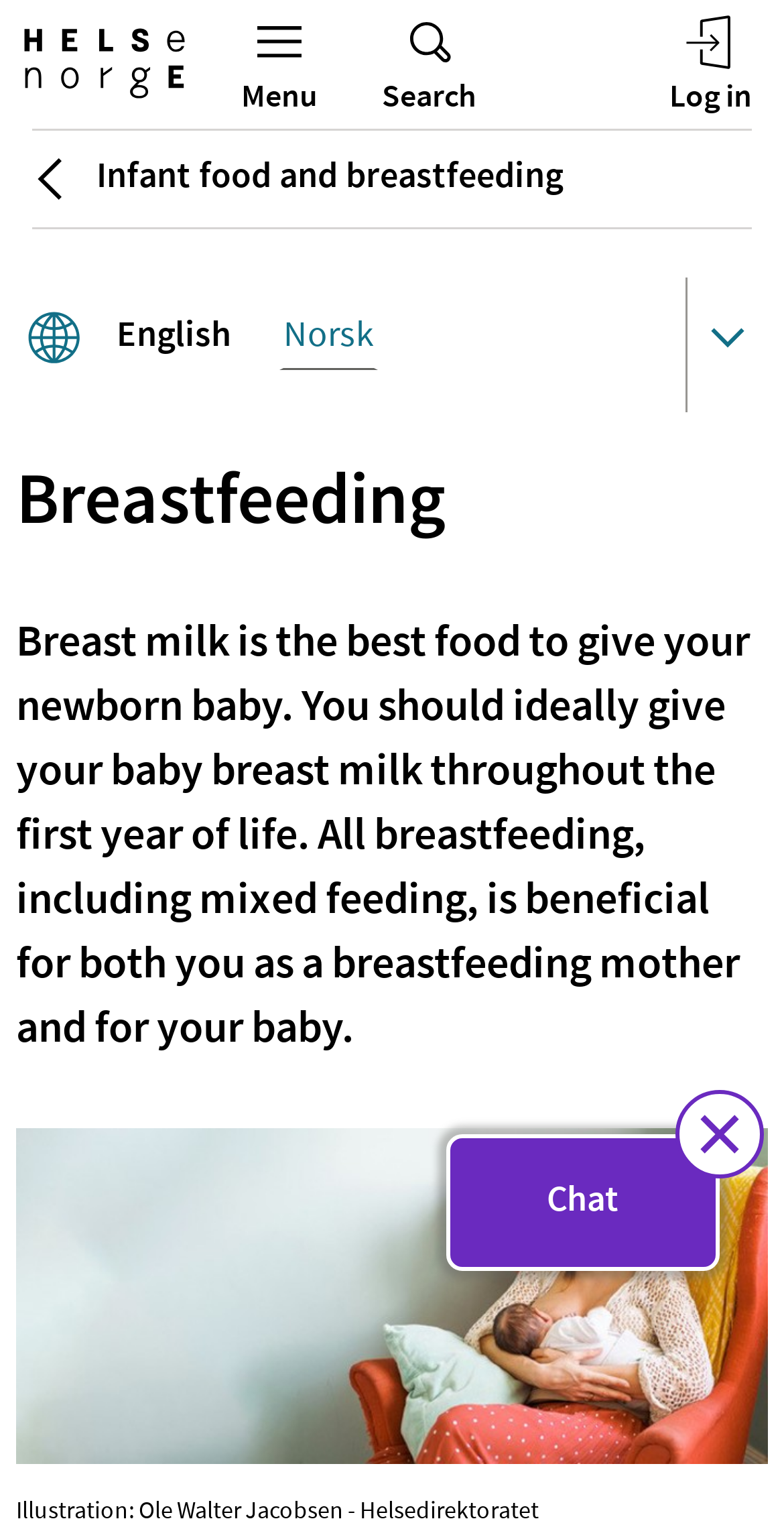Refer to the image and provide an in-depth answer to the question:
What is the main topic of this webpage?

Based on the webpage content, the main topic is breastfeeding, as indicated by the heading 'Breastfeeding' and the text describing the benefits of breast milk for newborn babies.